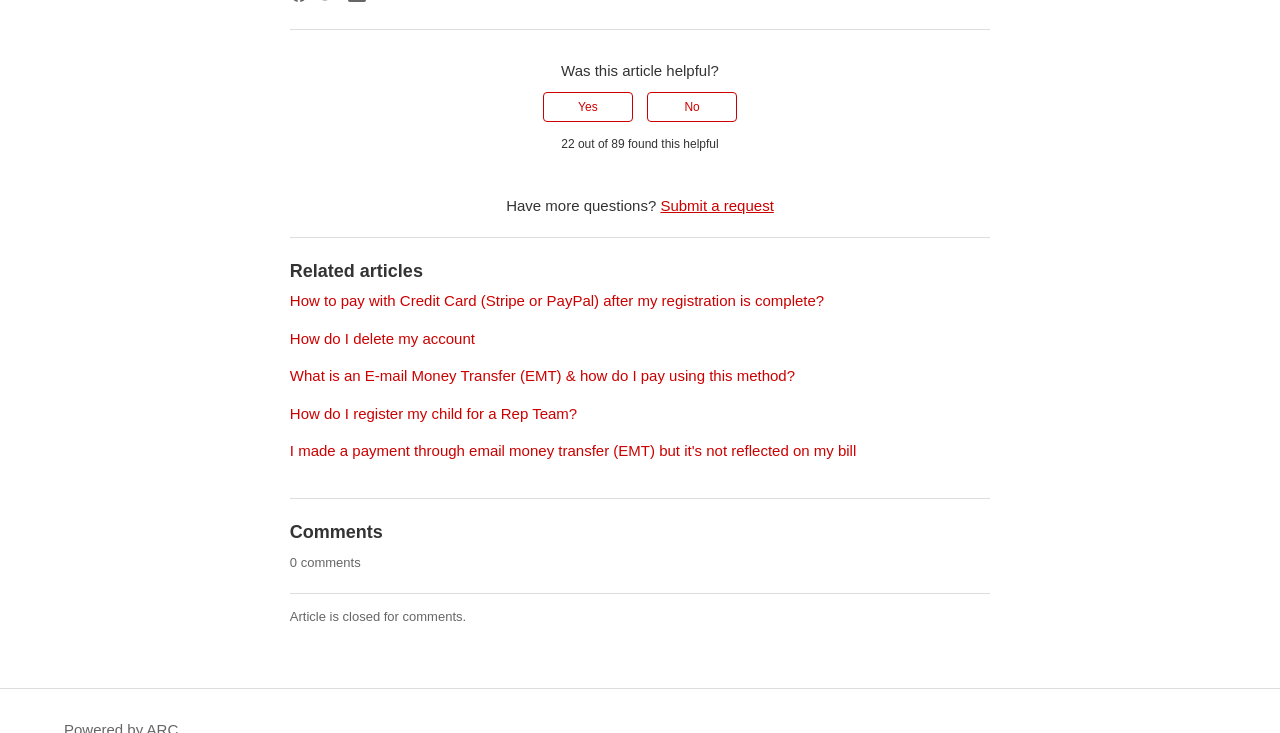Locate the bounding box coordinates of the UI element described by: "Submit a request". The bounding box coordinates should consist of four float numbers between 0 and 1, i.e., [left, top, right, bottom].

[0.516, 0.268, 0.605, 0.291]